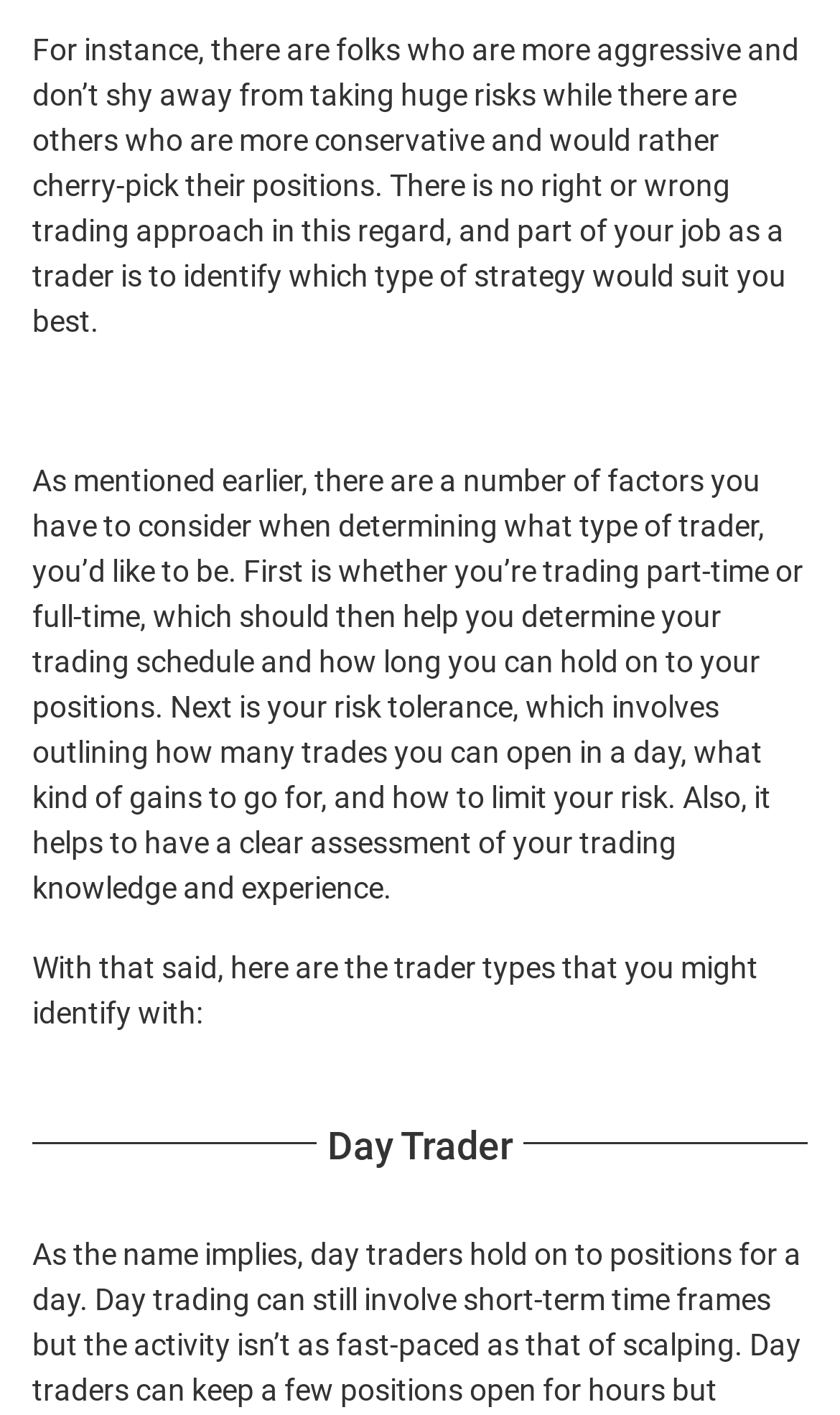Find the bounding box coordinates for the area you need to click to carry out the instruction: "Start chatting on WhatsApp". The coordinates should be four float numbers between 0 and 1, indicated as [left, top, right, bottom].

[0.336, 0.161, 0.546, 0.186]